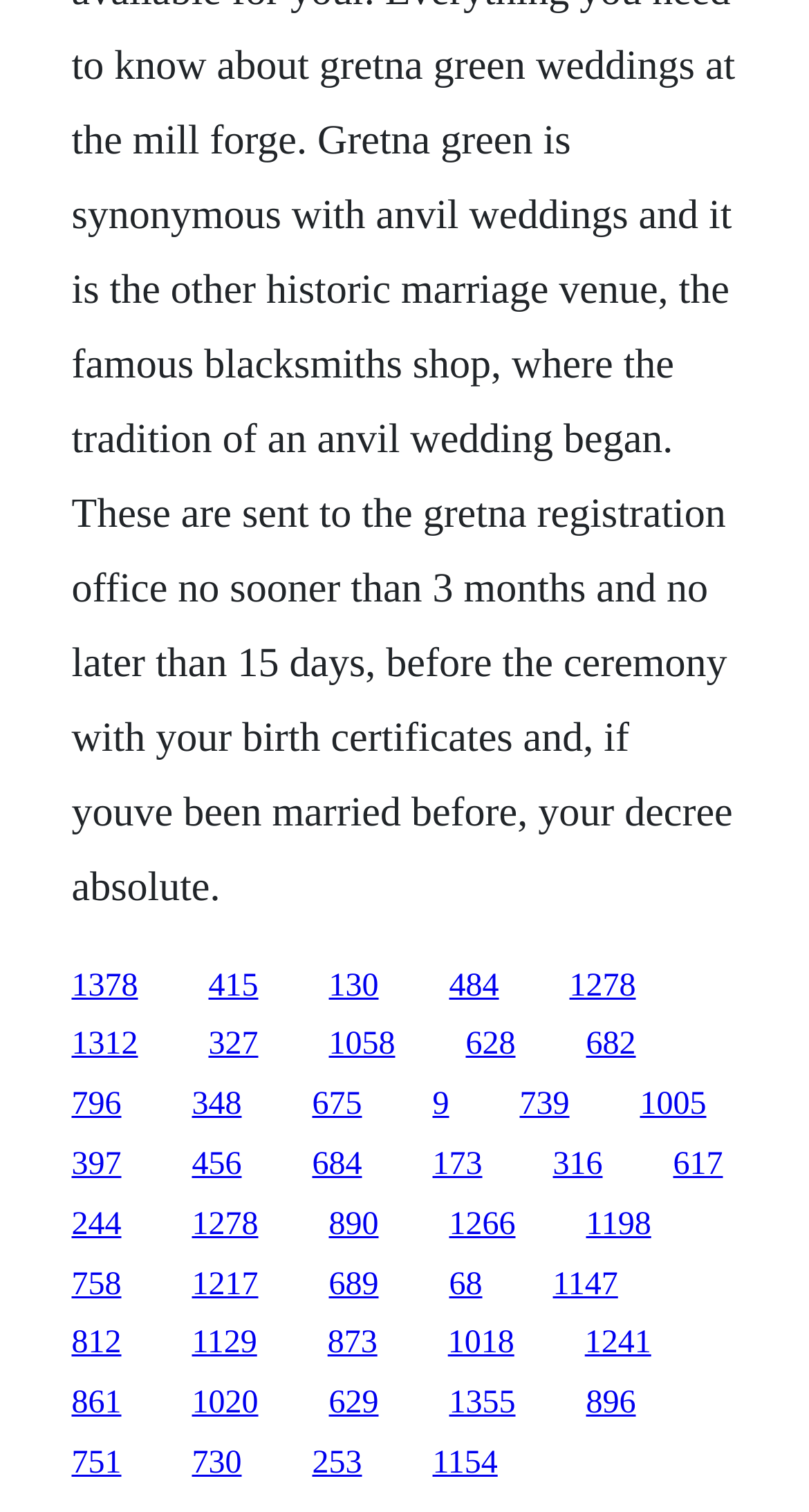Please find the bounding box coordinates of the element's region to be clicked to carry out this instruction: "click the first link".

[0.088, 0.64, 0.171, 0.663]